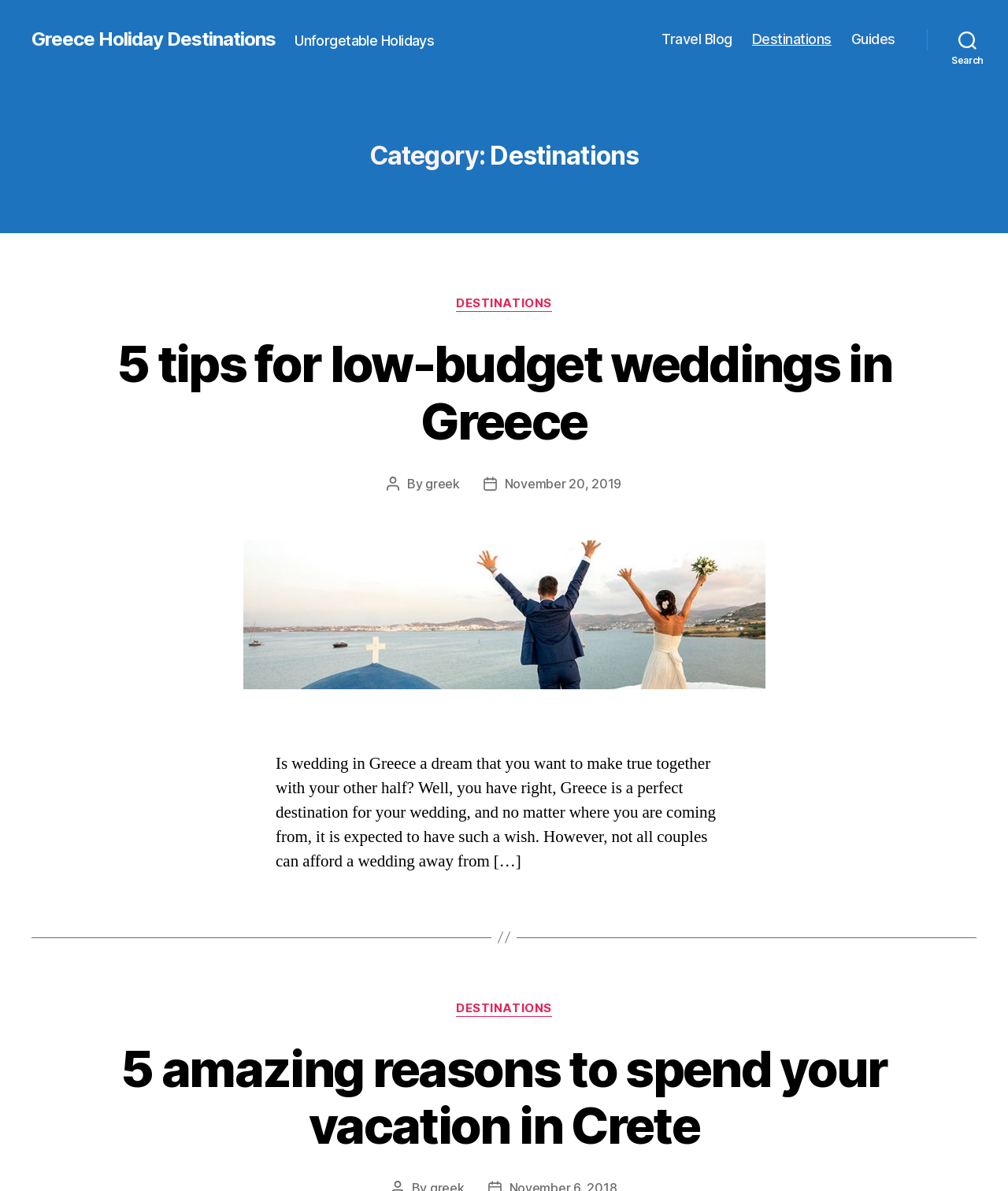What is the category of the article '5 tips for low-budget weddings in Greece'?
Refer to the image and respond with a one-word or short-phrase answer.

Destinations